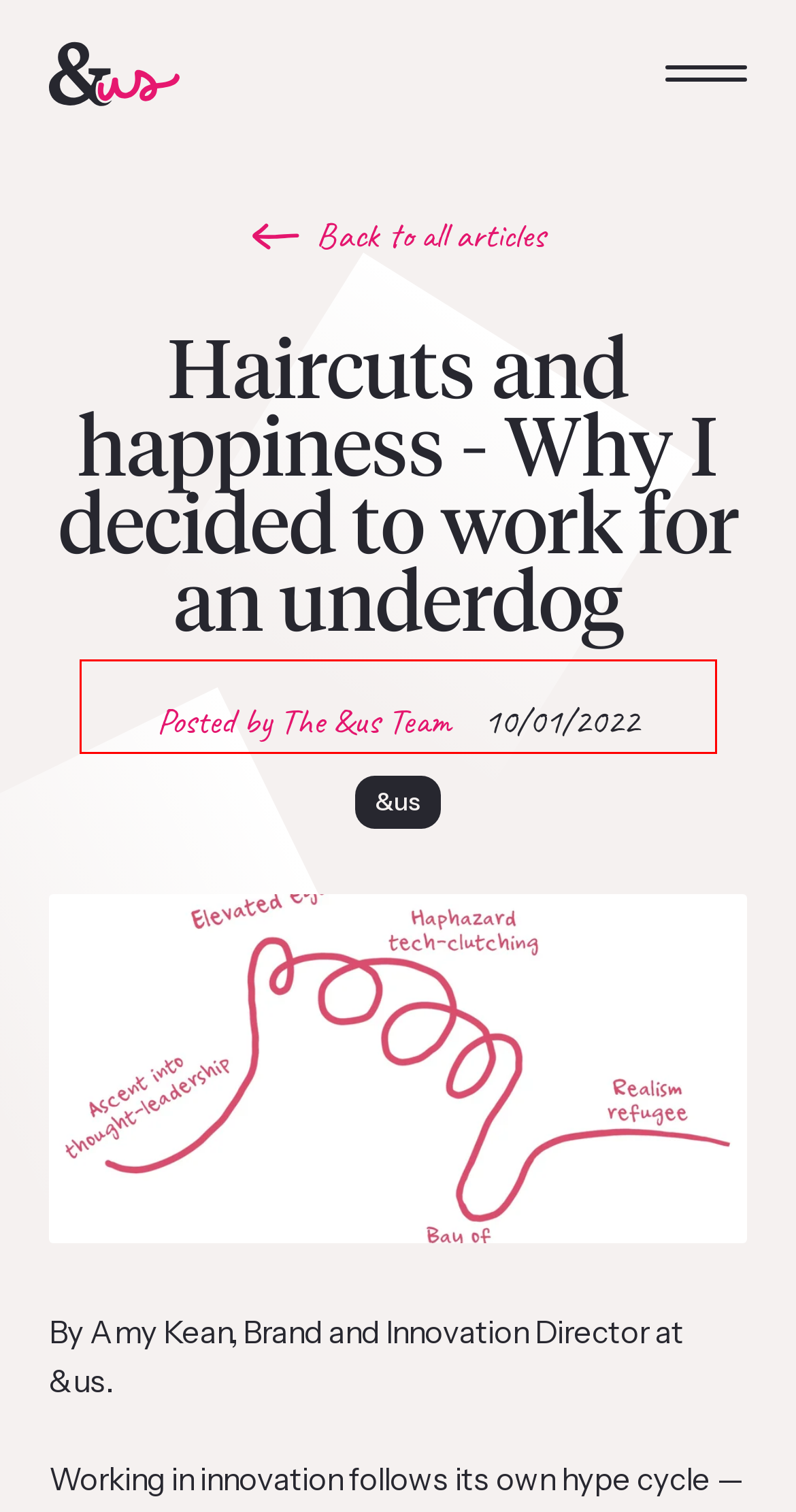Look at the screenshot of a webpage where a red bounding box surrounds a UI element. Your task is to select the best-matching webpage description for the new webpage after you click the element within the bounding box. The available options are:
A. Insights | And us
B. Join us | Hop aboard the &us bus | &us
C. About | Make it now. Change tomorrow. | &us
D. Contact us | Let’s make some good trouble. | &us
E. Services | Be ready for anything. | &us
F. Insights | The &us Team
G. Insights
H. Build a More Innovative Organisation | Our Work | &us

B